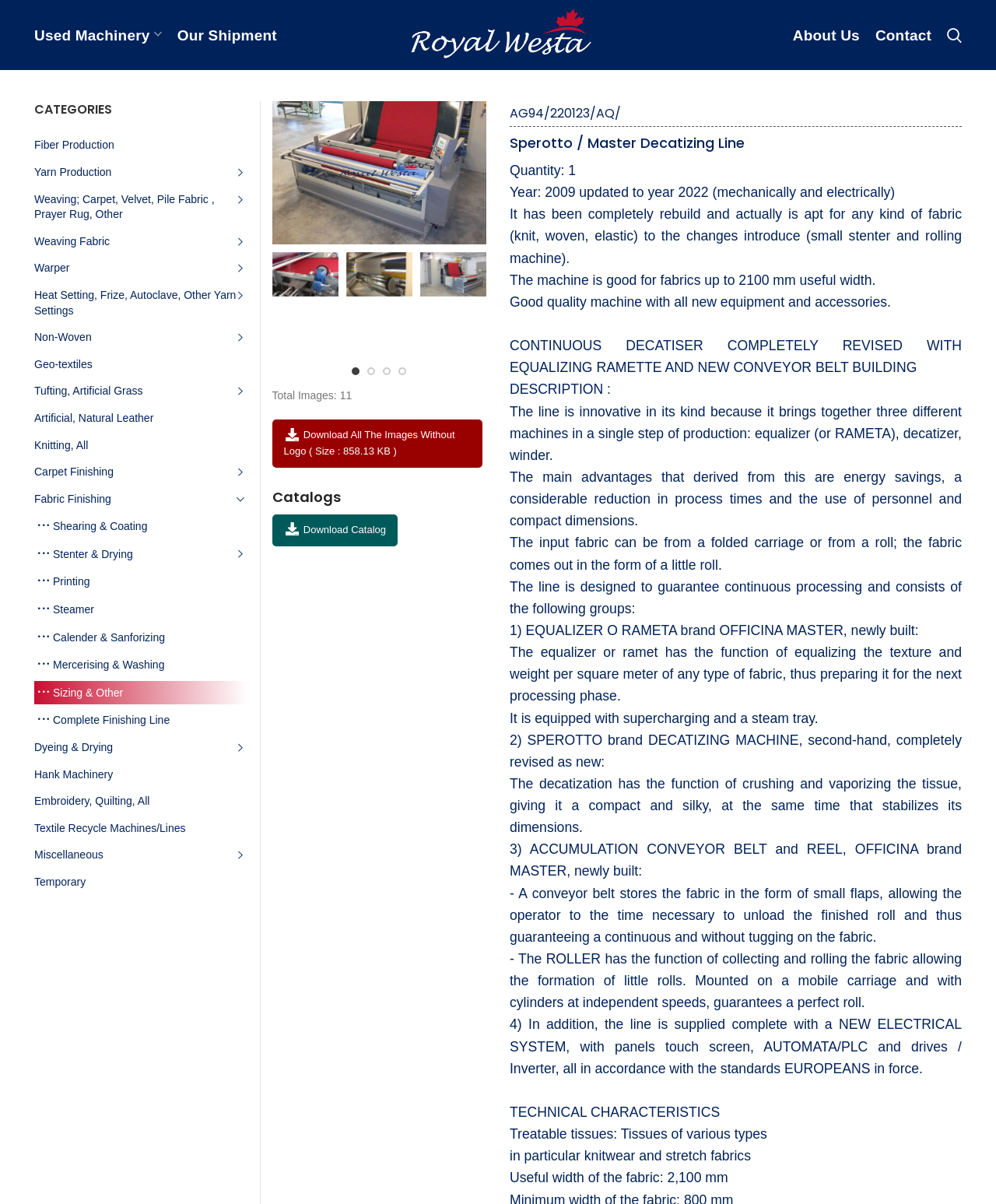Could you locate the bounding box coordinates for the section that should be clicked to accomplish this task: "Check the ARCHIVES".

None